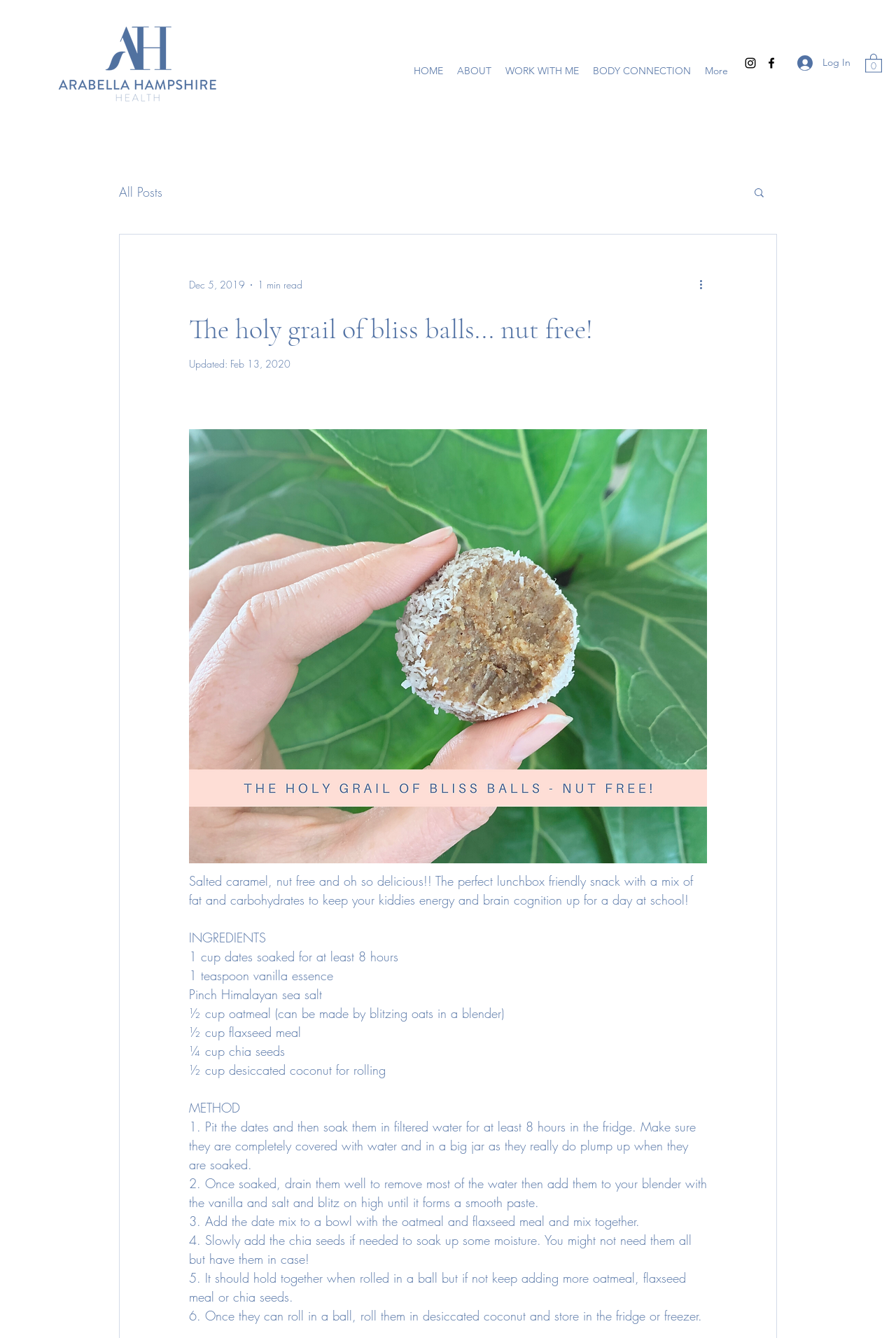Identify the coordinates of the bounding box for the element that must be clicked to accomplish the instruction: "Click the 'HOME' link".

[0.454, 0.039, 0.502, 0.067]